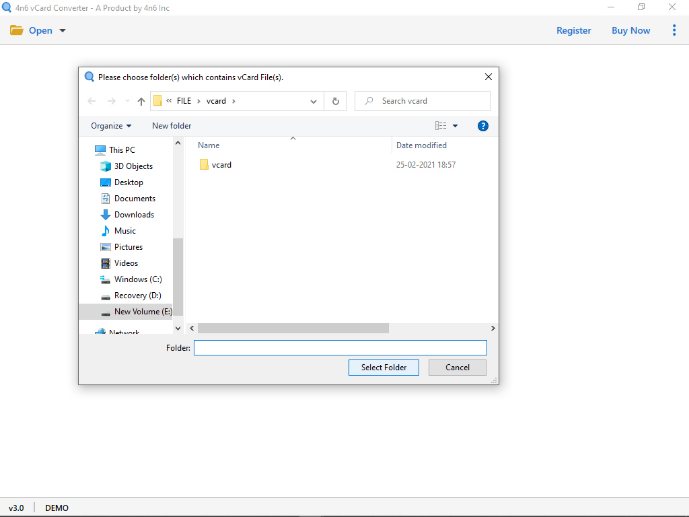What are the two options available at the bottom of the dialog?
Please give a detailed answer to the question using the information shown in the image.

At the bottom of the dialog, there are two options available for user interaction: 'Select Folder' to confirm the selection and 'Cancel' to abandon the selection process.